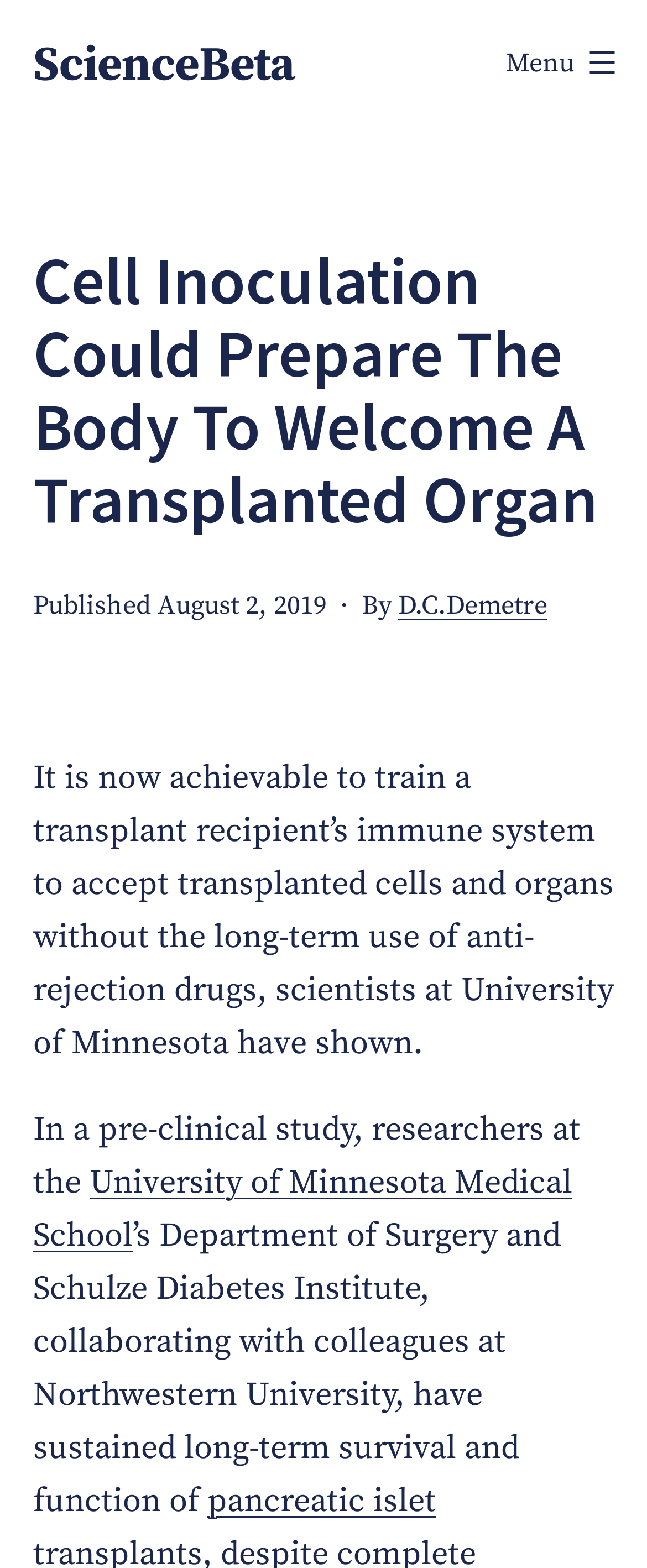What is the name of the university where the researchers are from?
By examining the image, provide a one-word or phrase answer.

University of Minnesota